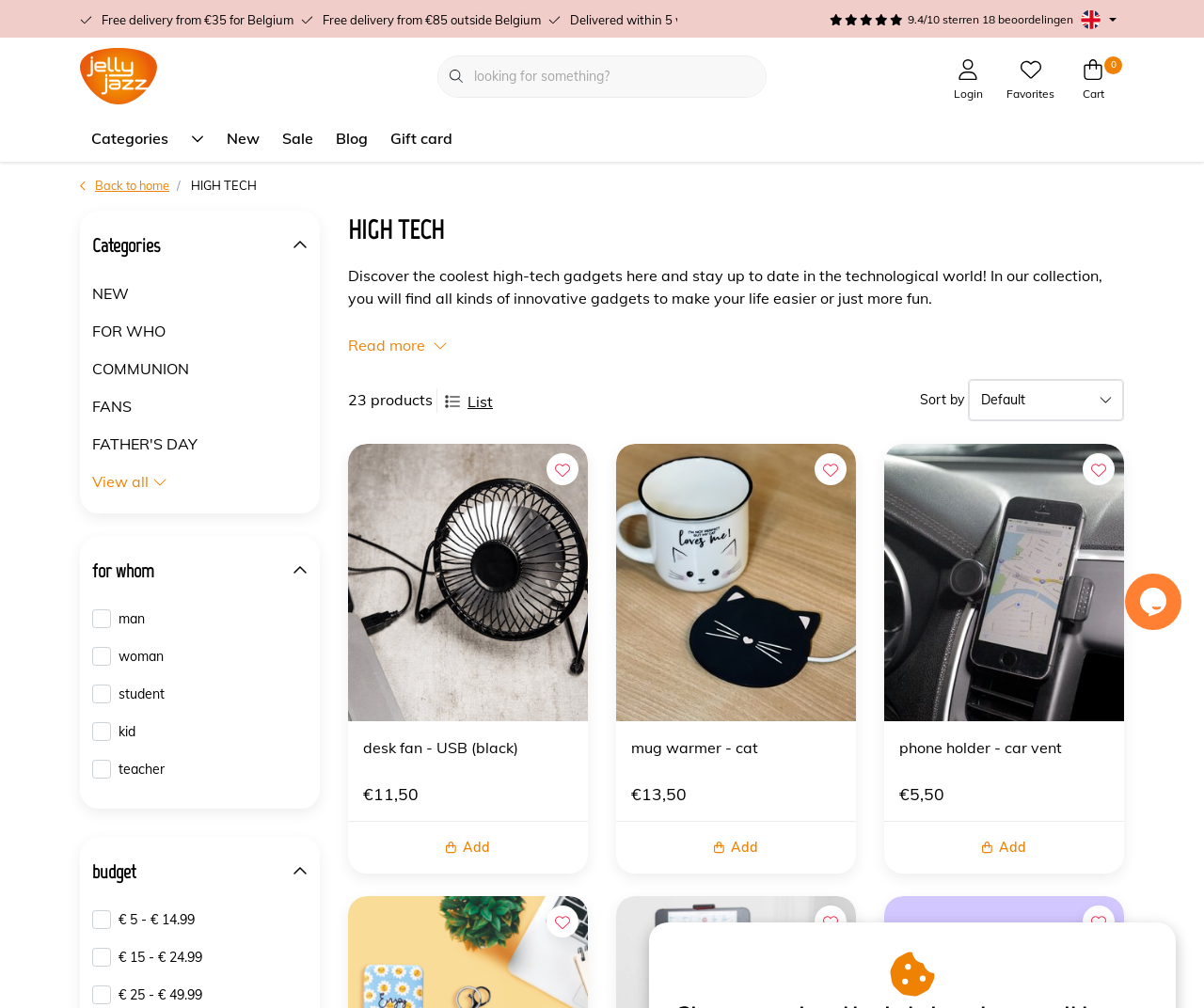Present a detailed account of what is displayed on the webpage.

This webpage is an e-commerce website specializing in high-tech gadgets. At the top, there is a navigation bar with links to "Login", "Favorites", "0 Cart", "Categories", "New", "Sale", "Blog", and "Gift card". Below the navigation bar, there is a search box and a breadcrumb navigation menu.

The main content area is divided into two sections. On the left, there is a sidebar with links to various categories, including "NEW", "FOR WHO", "COMMUNION", "FANS", and "FATHER'S DAY". There is also a filter section where users can filter products by "for whom" and "budget".

On the right, there is a list of 23 products, each with an image, a product name, and a price. The products are arranged in a grid layout, with three products per row. Each product has an "Add" button below it. The products are high-tech gadgets, such as desk fans, mug warmers, and phone holders.

At the top of the product list, there is a heading that reads "HIGH TECH" and a brief description of the website's collection of innovative gadgets. There is also a "Read more" link and a "Sort by" dropdown menu.

Throughout the webpage, there are several links and buttons, including a "View all" link at the bottom of the sidebar and a "Back to home" link in the breadcrumb navigation menu. There is also a chat widget iframe at the bottom right corner of the page.